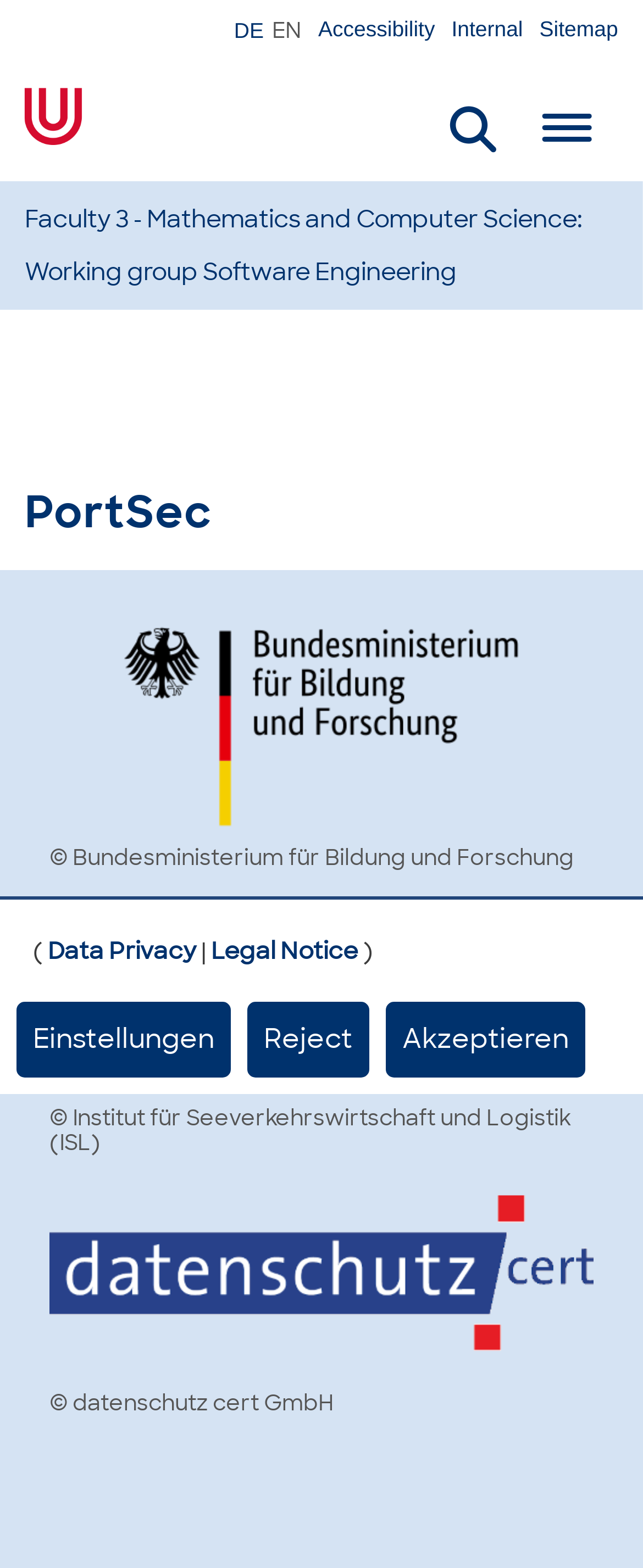Identify the bounding box coordinates of the region that needs to be clicked to carry out this instruction: "Visit the working group Software Engineering". Provide these coordinates as four float numbers ranging from 0 to 1, i.e., [left, top, right, bottom].

[0.038, 0.163, 0.71, 0.183]